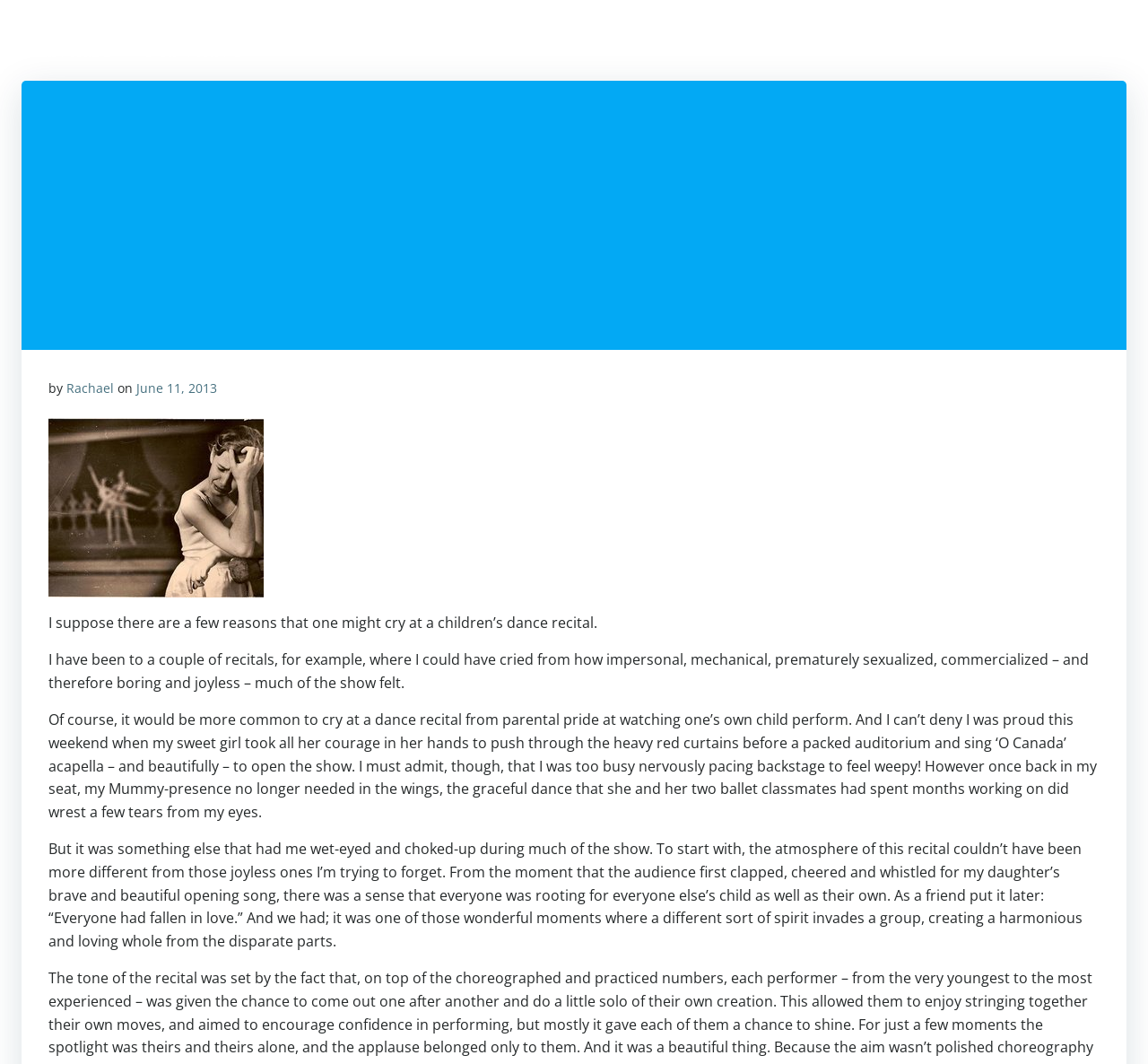Offer a meticulous caption that includes all visible features of the webpage.

This webpage is a personal blog post written by Rachael Barham, titled "Why my daughter's dance recital made me cry (And it's not what you think)". At the top of the page, there is a navigation menu with 8 links: "HOME", "SPIRITUAL DIRECTION", "POEMS", "TEACHING", "RETREATS", "MEDITATIONS", "BLOG", and "CONTACT", aligned horizontally across the top of the page.

Below the navigation menu, the author's name "Rachael Barham" is displayed, followed by the publication date "June 11, 2013". The main content of the blog post is divided into paragraphs, with a heading "Dance crying" above an image related to the topic.

The blog post discusses the author's emotional experience at her daughter's dance recital, where she cried not just out of parental pride, but also due to the sense of community and love among the audience and performers. The text is written in a personal and reflective tone, with the author sharing her thoughts and feelings about the event.

Throughout the page, there are no other images besides the one related to "Dance crying". The overall layout is simple, with a focus on the written content.